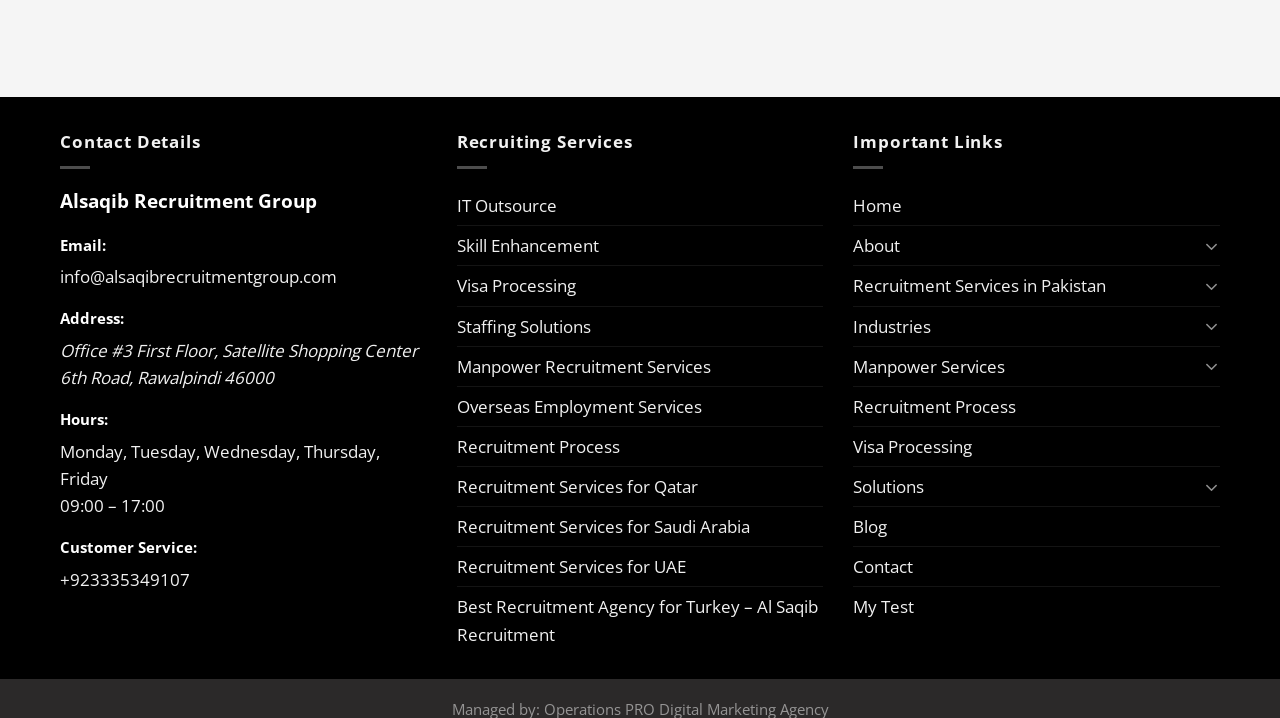Determine the bounding box of the UI component based on this description: "What links here". The bounding box coordinates should be four float values between 0 and 1, i.e., [left, top, right, bottom].

None